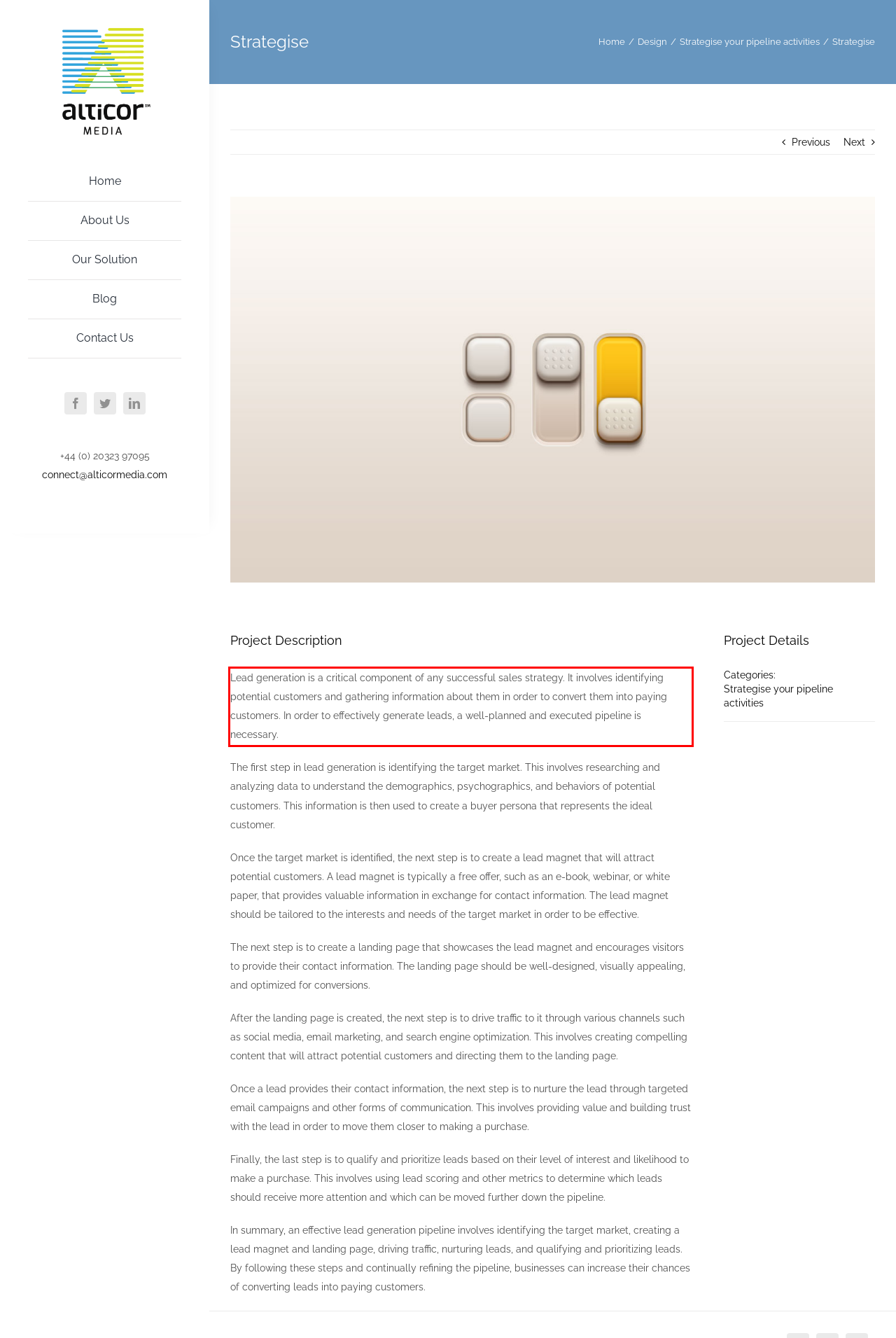Please examine the webpage screenshot containing a red bounding box and use OCR to recognize and output the text inside the red bounding box.

Lead generation is a critical component of any successful sales strategy. It involves identifying potential customers and gathering information about them in order to convert them into paying customers. In order to effectively generate leads, a well-planned and executed pipeline is necessary.